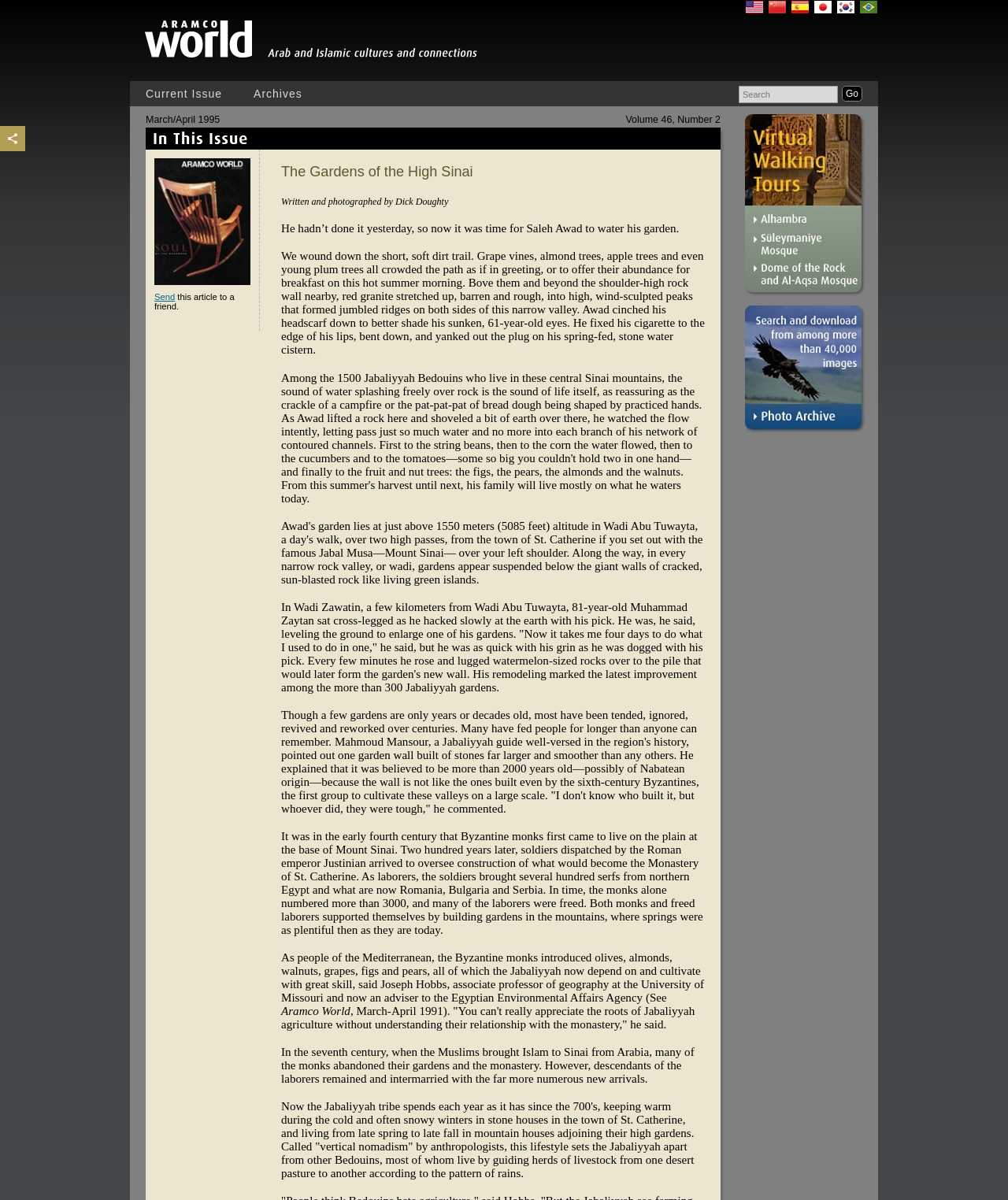Find the bounding box of the web element that fits this description: "parent_node: Go name="searchtext" placeholder="Search"".

[0.733, 0.072, 0.831, 0.086]